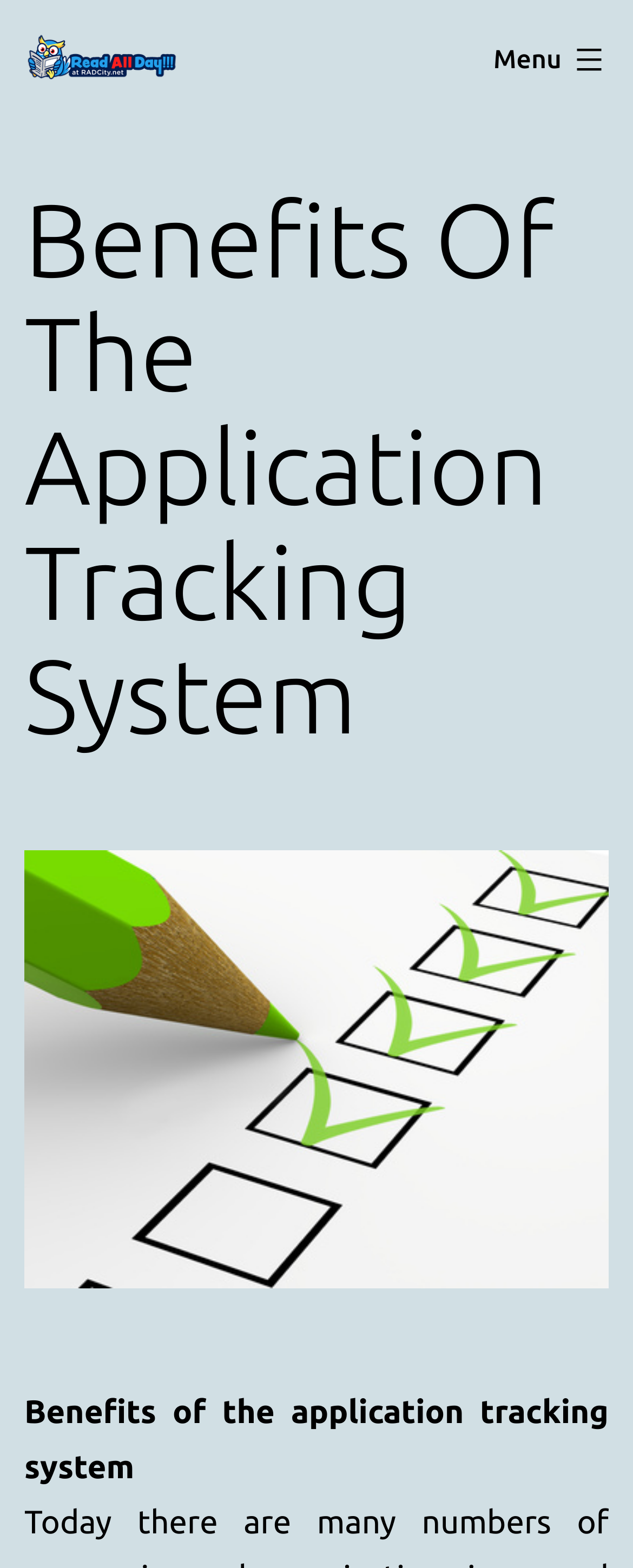Please find and provide the title of the webpage.

Benefits Of The Application Tracking System